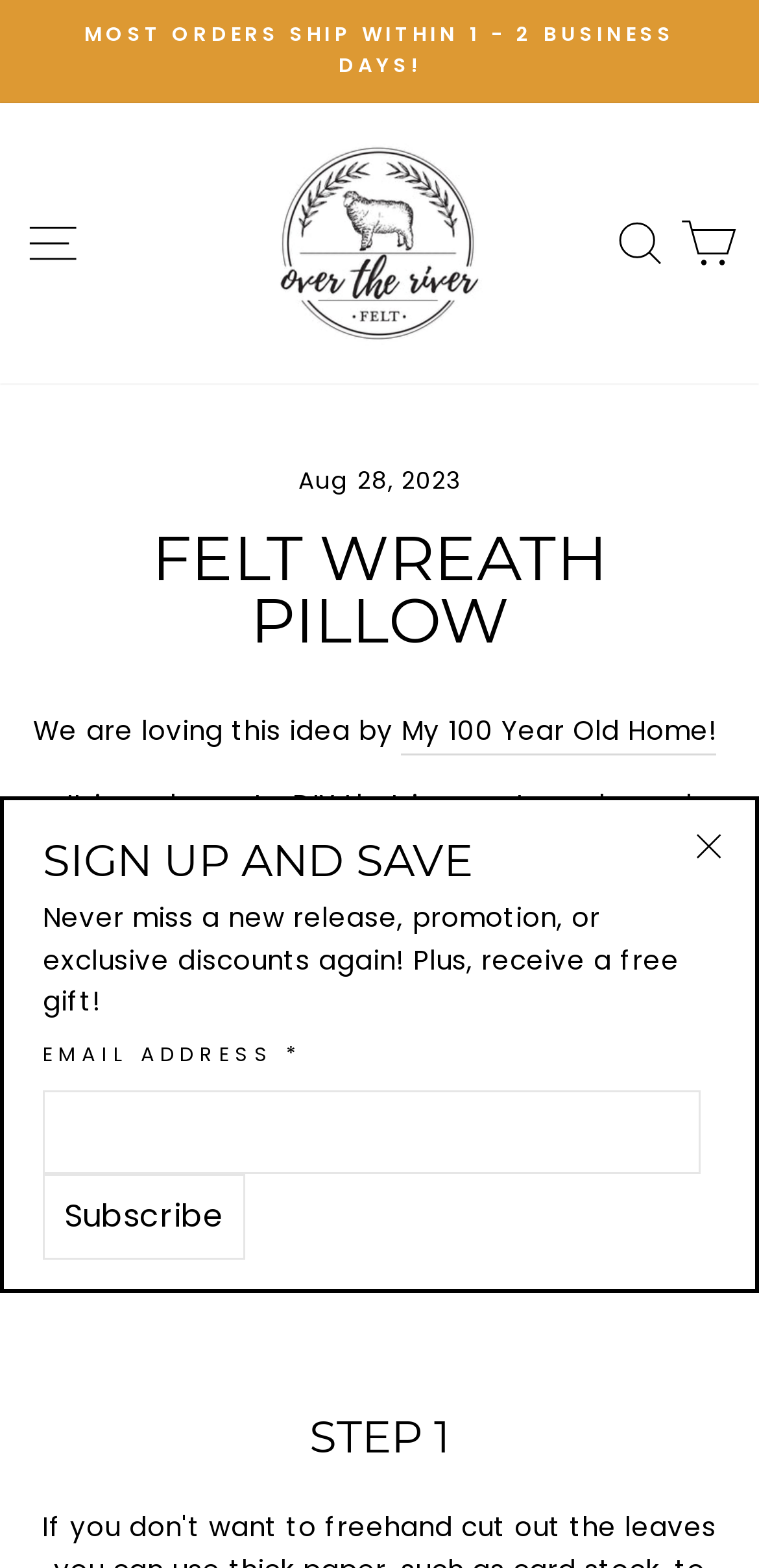Determine the bounding box coordinates for the region that must be clicked to execute the following instruction: "Search for something".

[0.8, 0.127, 0.888, 0.183]